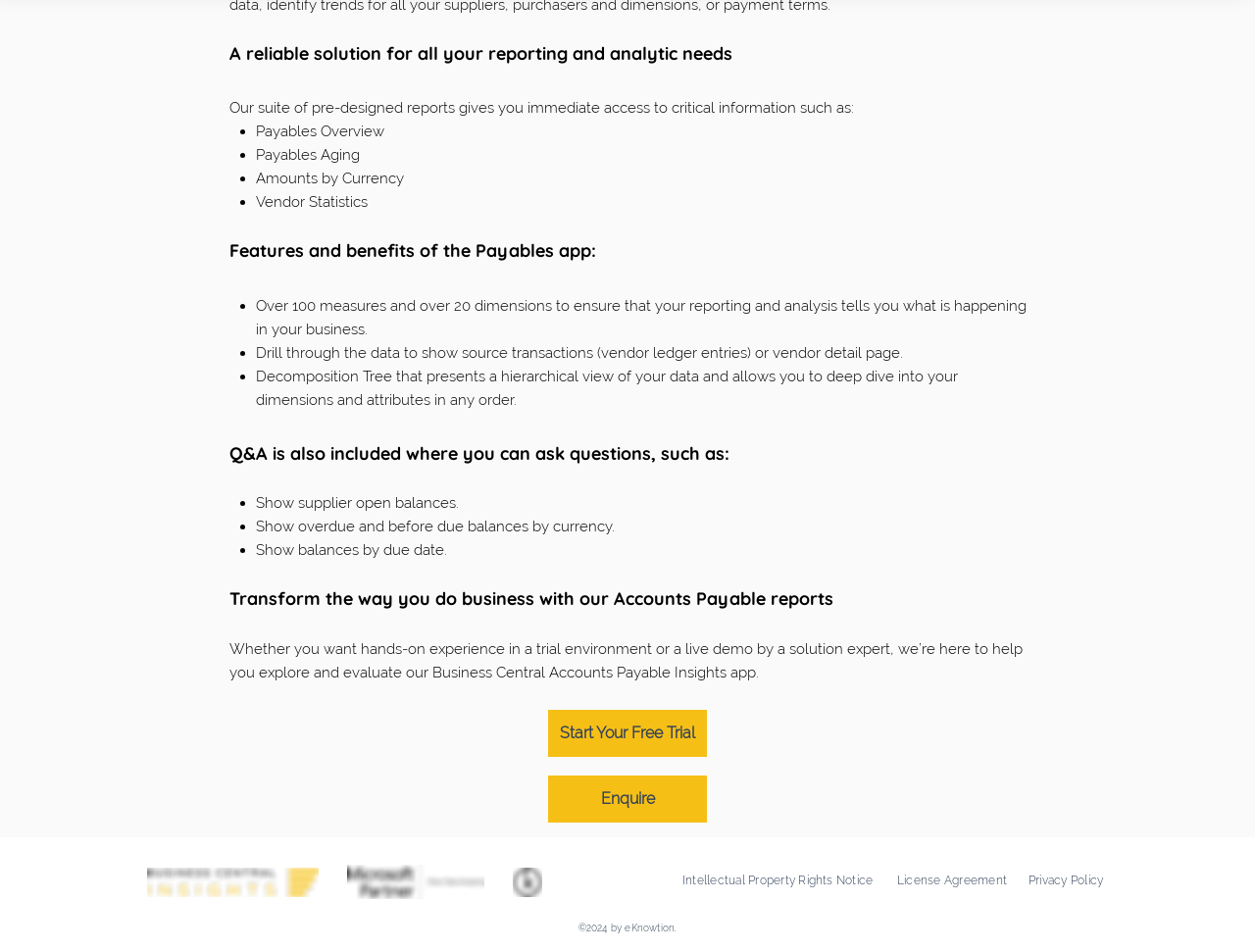What is the purpose of the Q&A feature?
Using the image provided, answer with just one word or phrase.

Ask questions